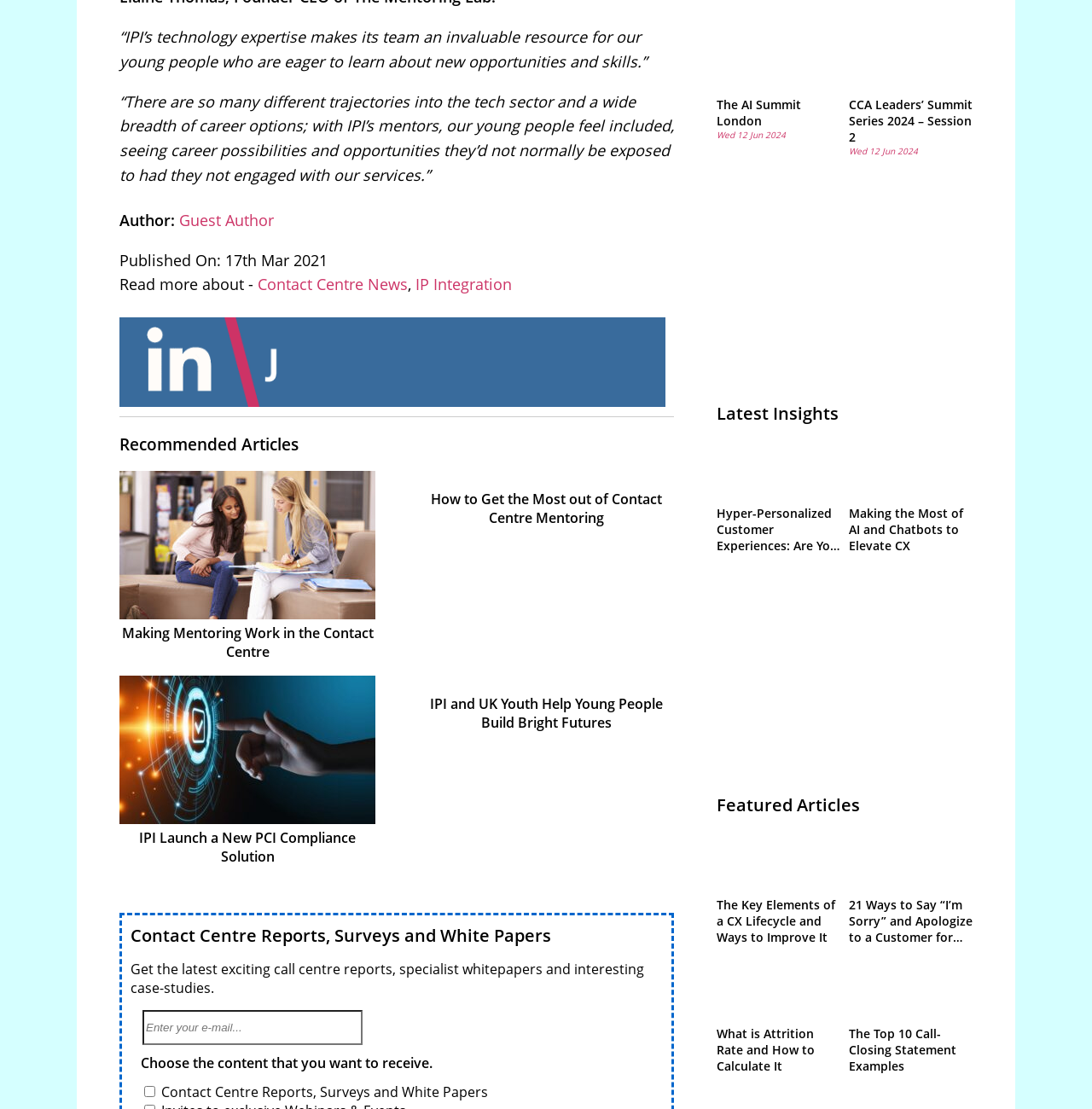Given the element description "Contact Centre News" in the screenshot, predict the bounding box coordinates of that UI element.

[0.236, 0.247, 0.373, 0.266]